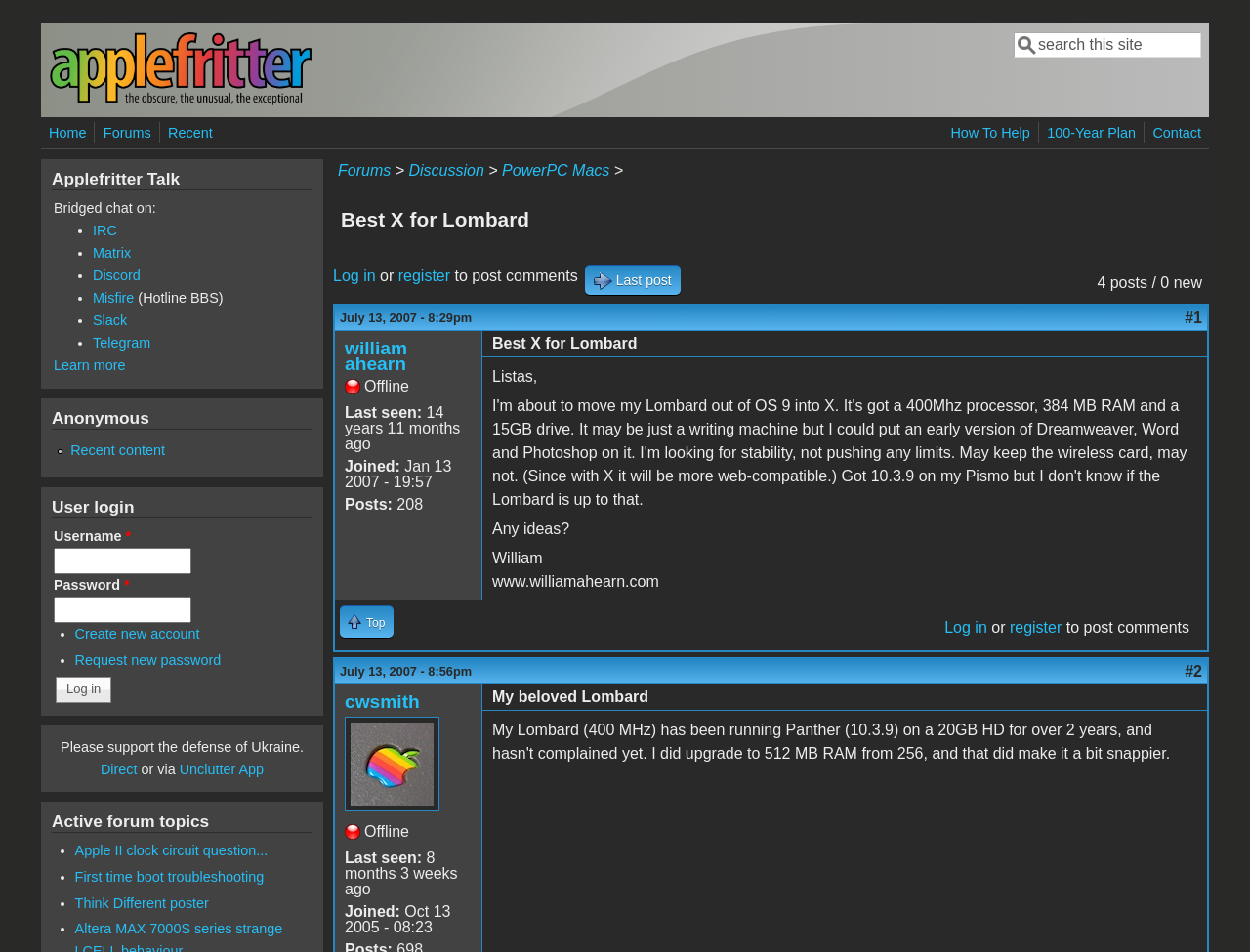Elaborate on the different components and information displayed on the webpage.

This webpage is about "Best X for Lombard" on Applefritter, a discussion forum. At the top, there is a link to "Skip to main content" and a navigation menu with links to "Home", "Forums", "Recent", "How To Help", "100-Year Plan", and "Contact". Below the navigation menu, there is a search form with a textbox and a button to search the site.

The main content area is divided into two sections. On the left, there is a list of links to various discussion topics, including "Forums", "Discussion", "PowerPC Macs", and others. On the right, there are several posts or comments, each with a heading, a link to the post, and some text. The posts are listed in a vertical order, with the most recent post at the top.

Each post includes information about the author, such as their username, profile picture, and the date they last visited the site. There are also links to reply to the post or to view more information about the author.

In the middle of the page, there is a section titled "Applefritter Talk" with links to various chat platforms, including IRC, Matrix, Discord, and others. Below this section, there is a link to "Learn more" about the chat platforms.

Further down the page, there are sections for "Anonymous" users and "User login", where users can enter their username and password to log in to the site.

Throughout the page, there are various links, buttons, and form elements, such as textboxes and checkboxes, that allow users to interact with the site.